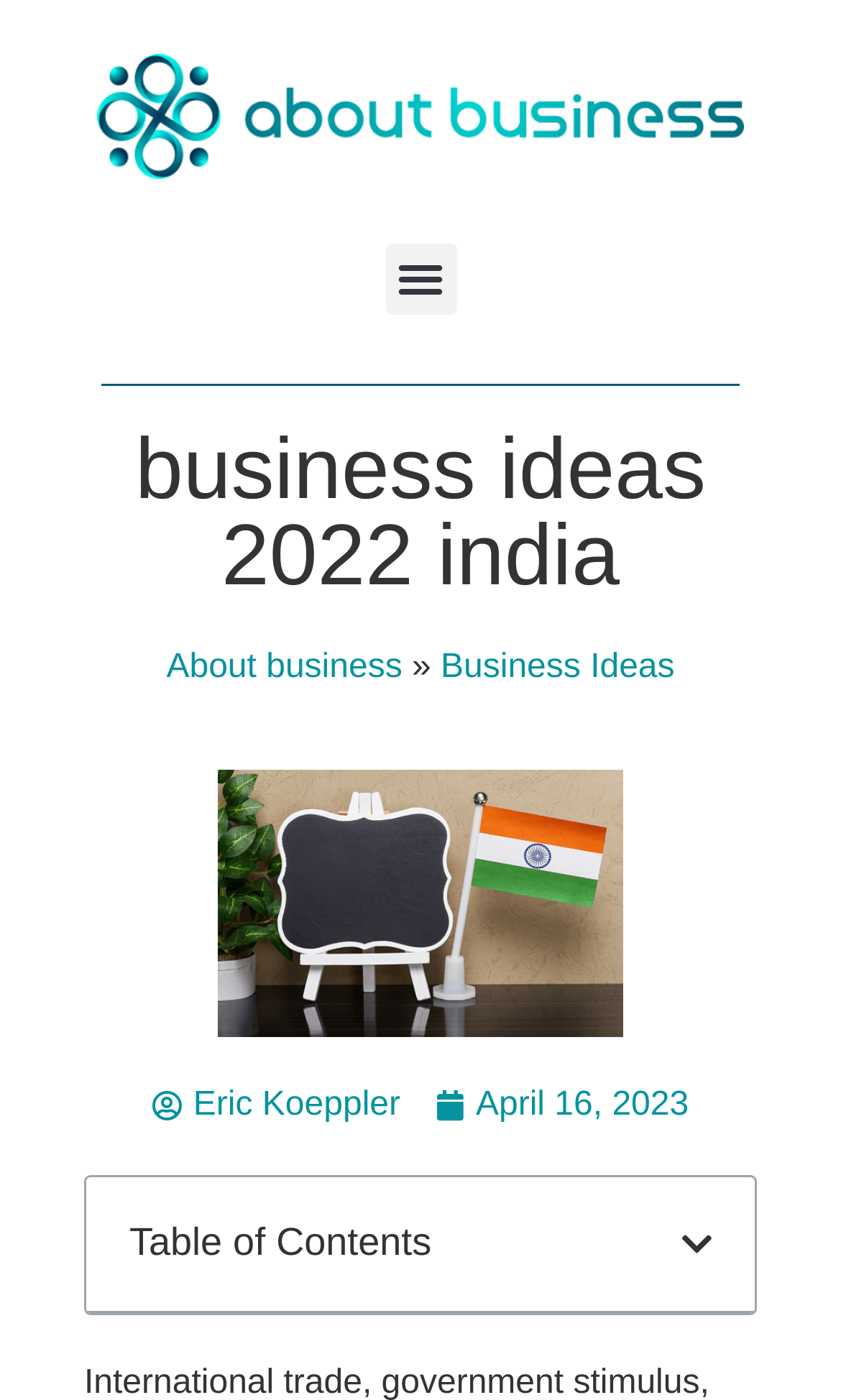Give an in-depth explanation of the webpage layout and content.

The webpage is about introducing the best business ideas in India that can generate money in 2023. At the top, there is a link on the left side, taking up about 77% of the width, and a menu toggle button on the right side. Below them, there is a heading that reads "business ideas 2022 india", which spans about 80% of the width. 

Underneath the heading, there is a navigation section with breadcrumbs, consisting of three links: "About business", "Business Ideas", and a separator in between. These links are aligned horizontally and take up about 80% of the width.

To the right of the navigation section, there is an image related to business ideas in 2022 India, which occupies about 47% of the width and 19% of the height. 

Further down, there are two links, one mentioning the author "Eric Koeppler" and the other indicating the publication date "April 16, 2023". These links are positioned below the image and are aligned horizontally.

At the bottom, there is a heading that reads "Table of Contents" and a button to open the table of contents, which is placed to the right of the heading.